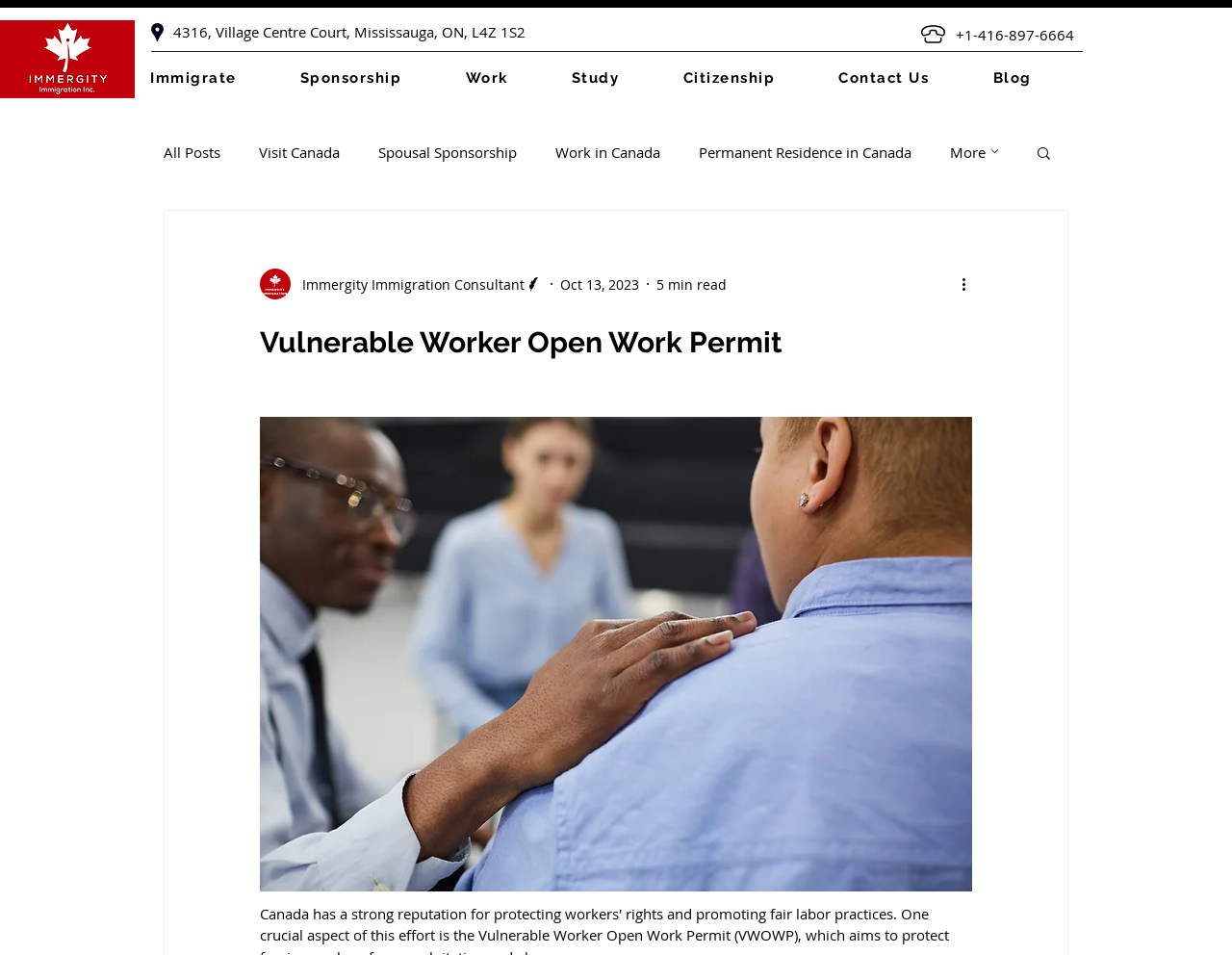Please determine the bounding box coordinates, formatted as (top-left x, top-left y, bottom-right x, bottom-right y), with all values as floating point numbers between 0 and 1. Identify the bounding box of the region described as: parent_node: Comment * name="comment"

None